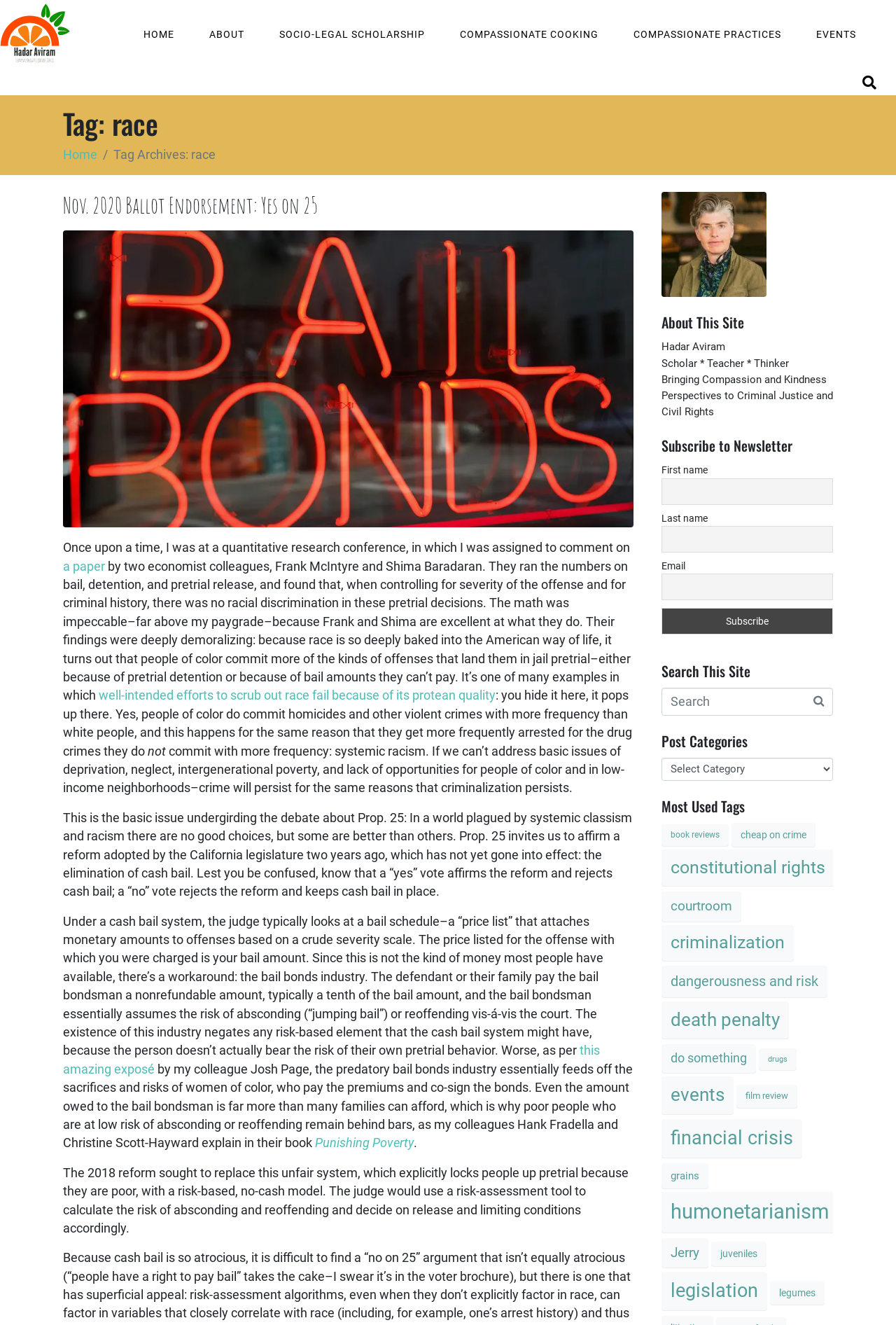Identify the bounding box coordinates of the specific part of the webpage to click to complete this instruction: "Subscribe to the newsletter".

[0.738, 0.459, 0.93, 0.479]